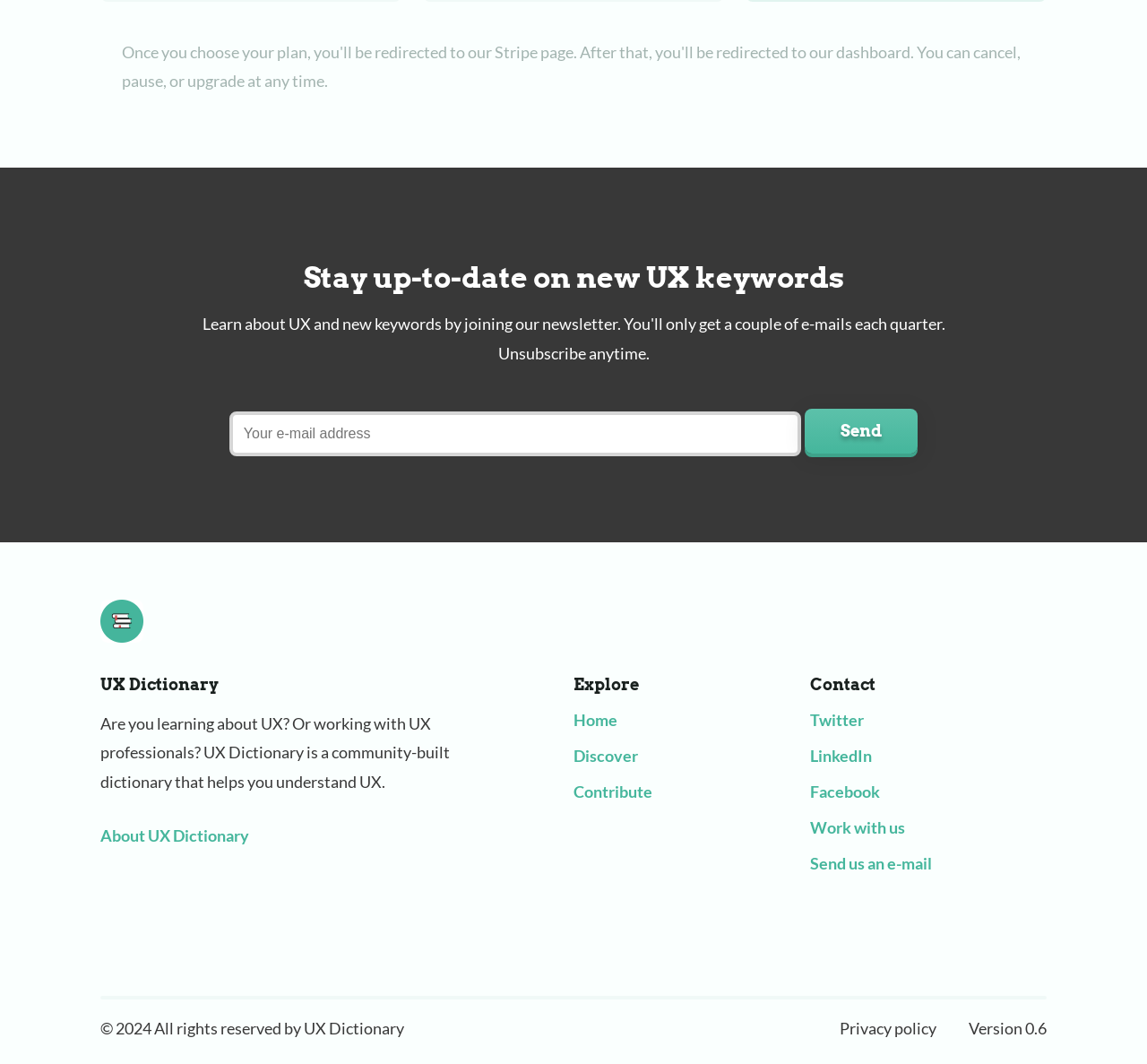Based on the visual content of the image, answer the question thoroughly: What is the version of the UX Dictionary?

The webpage has a StaticText element that says 'Version 0.6', which indicates the current version of the UX Dictionary.